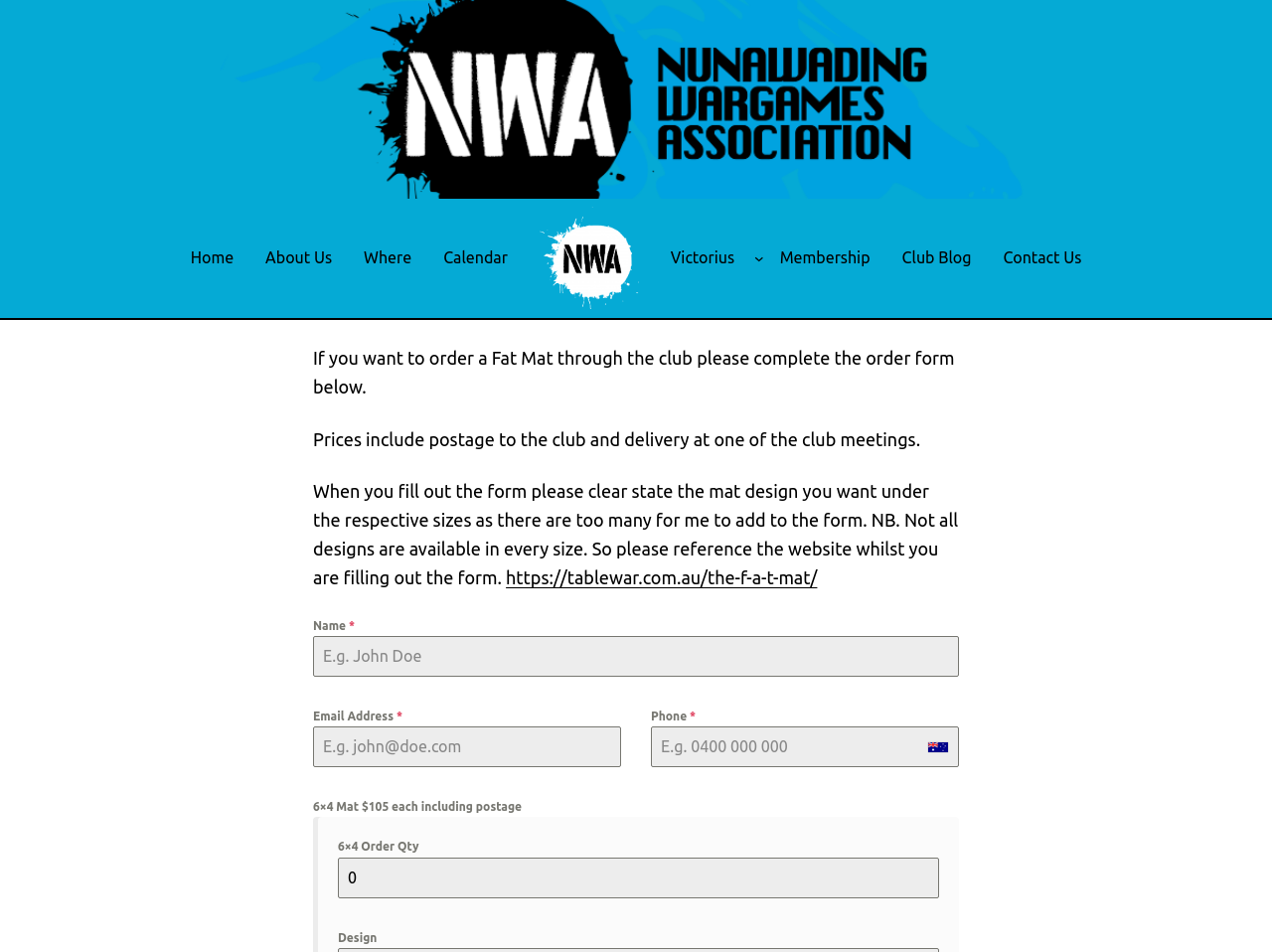Please indicate the bounding box coordinates of the element's region to be clicked to achieve the instruction: "Fill in Name". Provide the coordinates as four float numbers between 0 and 1, i.e., [left, top, right, bottom].

[0.246, 0.668, 0.754, 0.711]